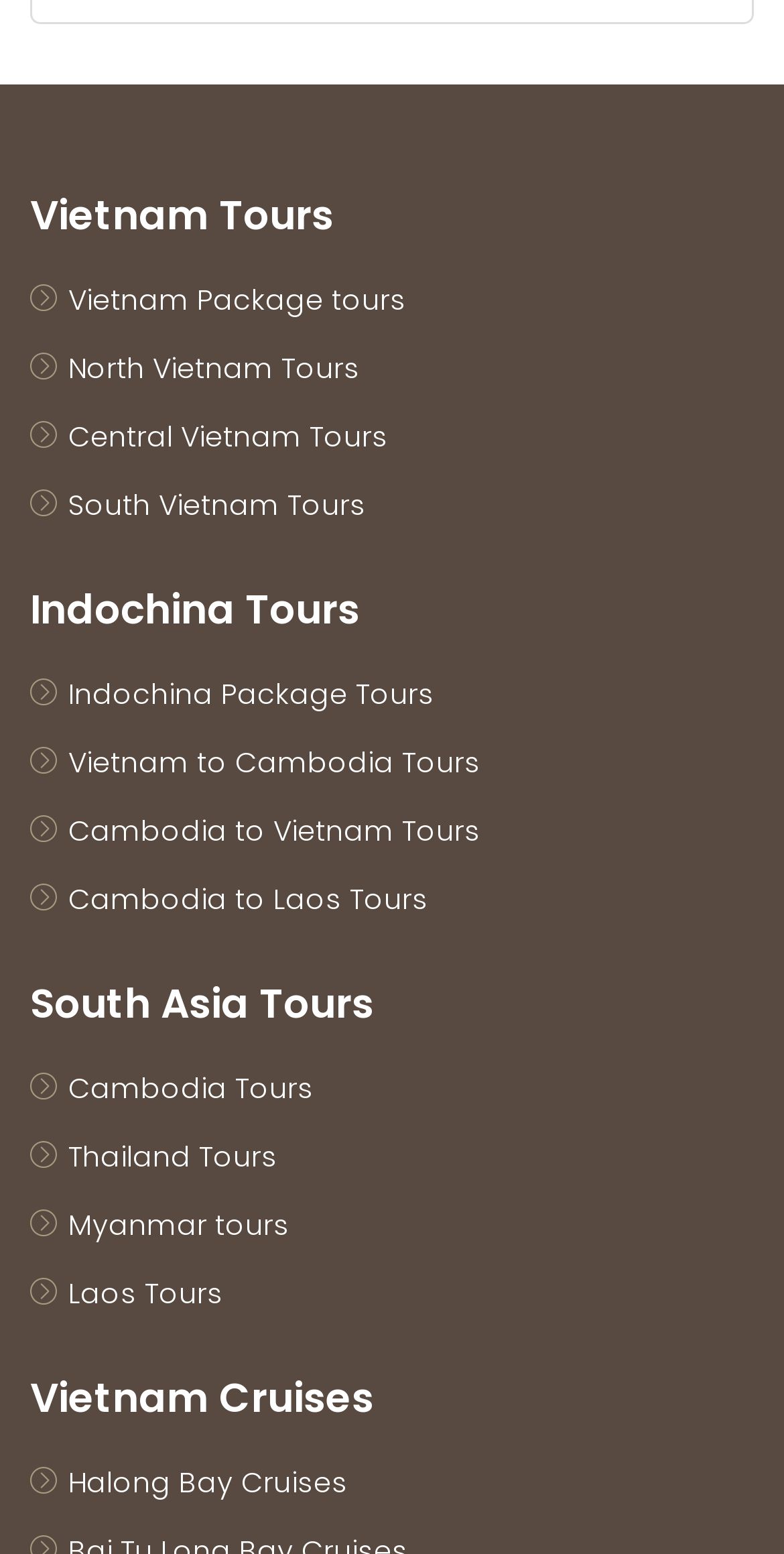Please locate the bounding box coordinates of the element that should be clicked to complete the given instruction: "View Halong Bay Cruises".

[0.087, 0.941, 0.444, 0.967]